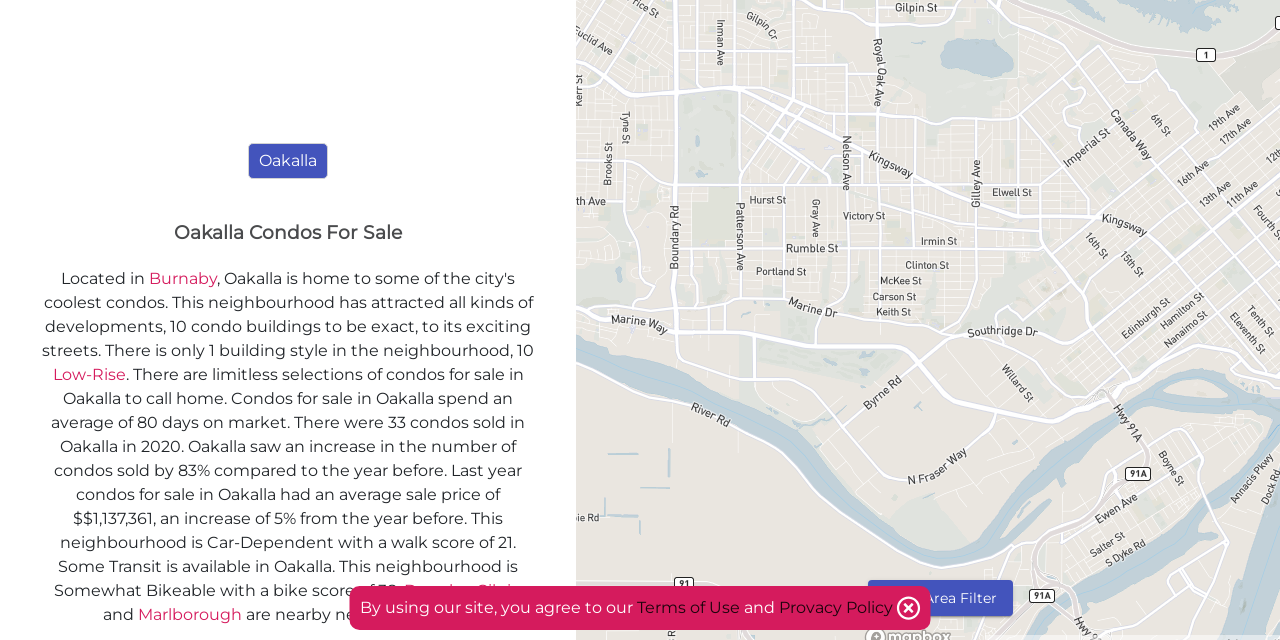Using floating point numbers between 0 and 1, provide the bounding box coordinates in the format (top-left x, top-left y, bottom-right x, bottom-right y). Locate the UI element described here: Provacy Policy

[0.608, 0.934, 0.7, 0.964]